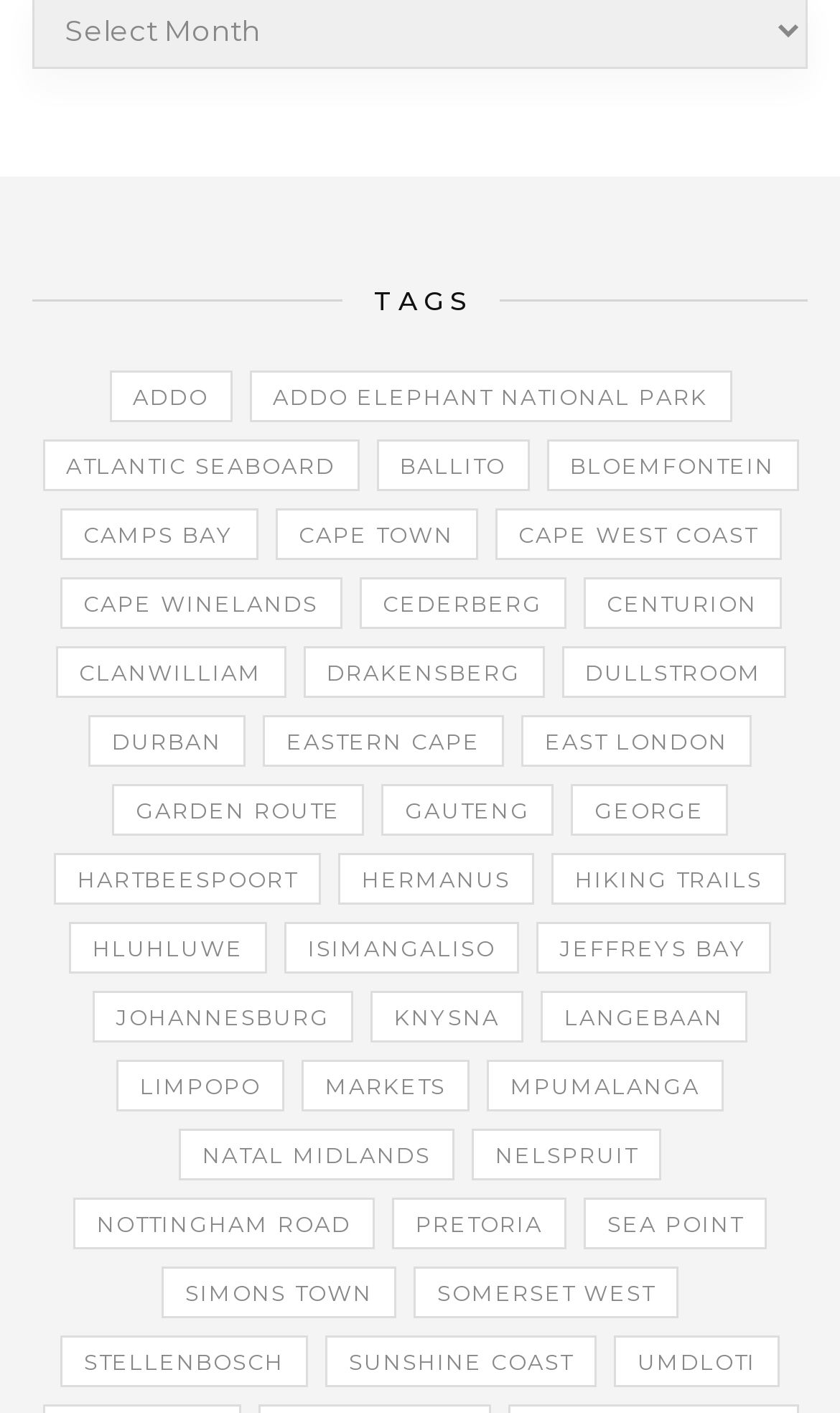Please respond to the question using a single word or phrase:
What is the category of 'addo elephant national park'?

TAGS